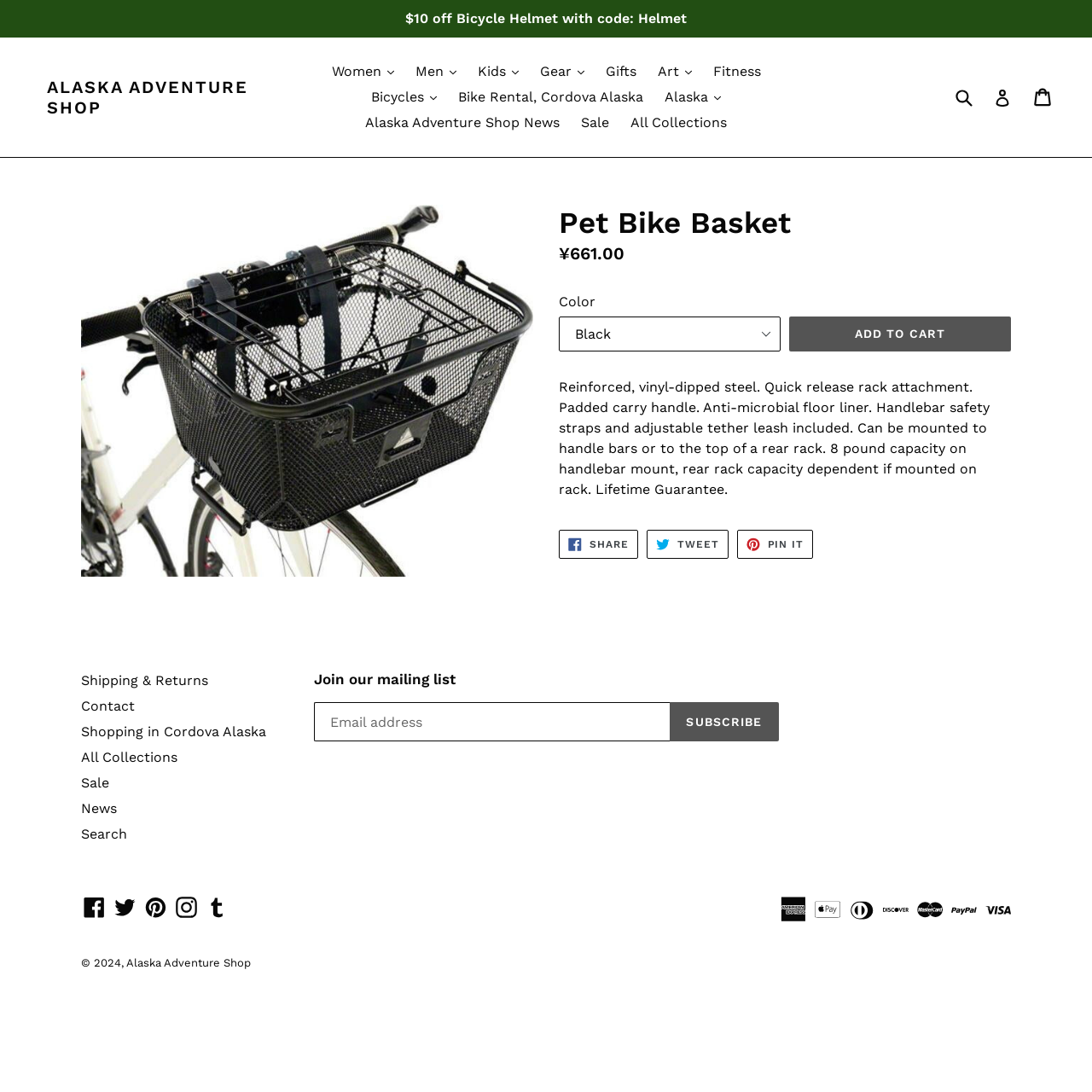Review the image closely and give a comprehensive answer to the question: What is the price of the Pet Bike Basket?

I found the price of the Pet Bike Basket by looking at the product information section, where it says 'Regular price ¥661.00'.